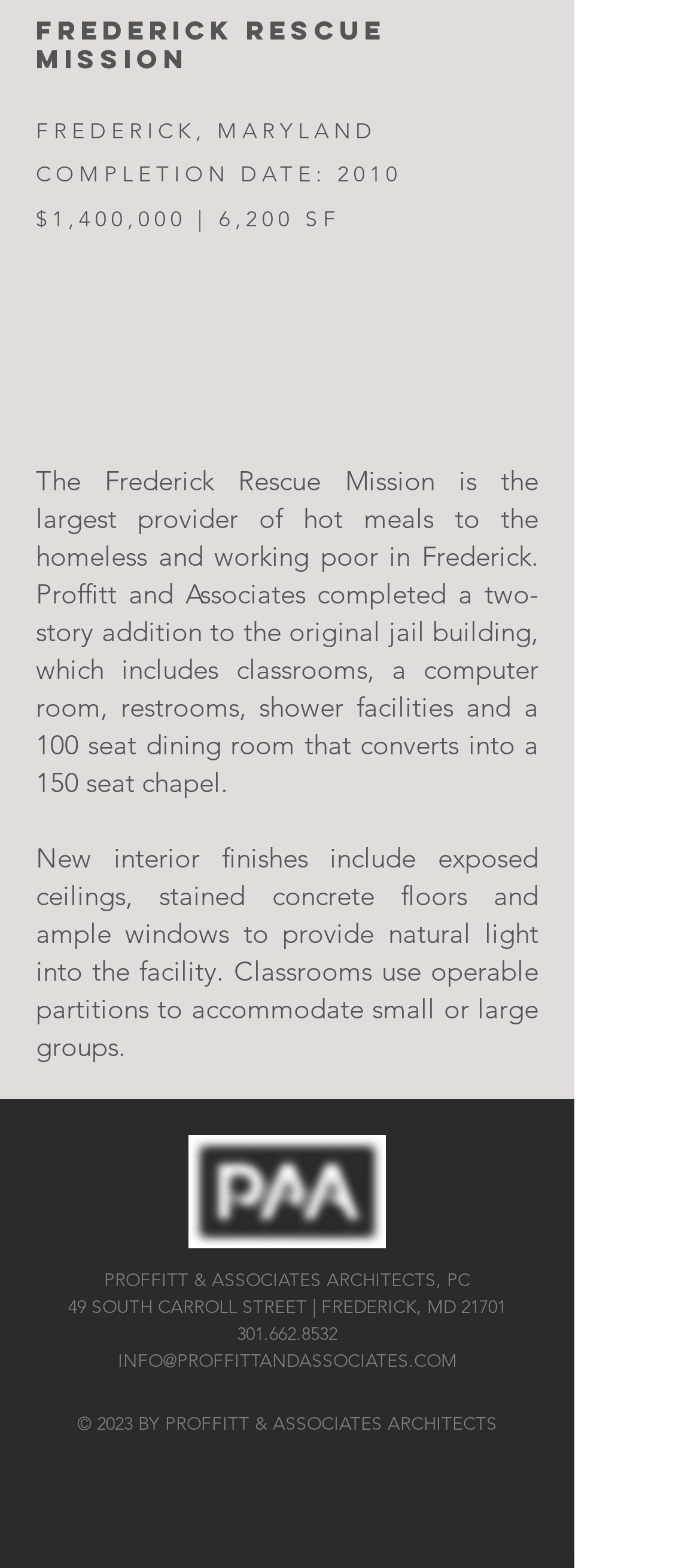Highlight the bounding box of the UI element that corresponds to this description: "301.662.8532".

[0.338, 0.843, 0.482, 0.858]